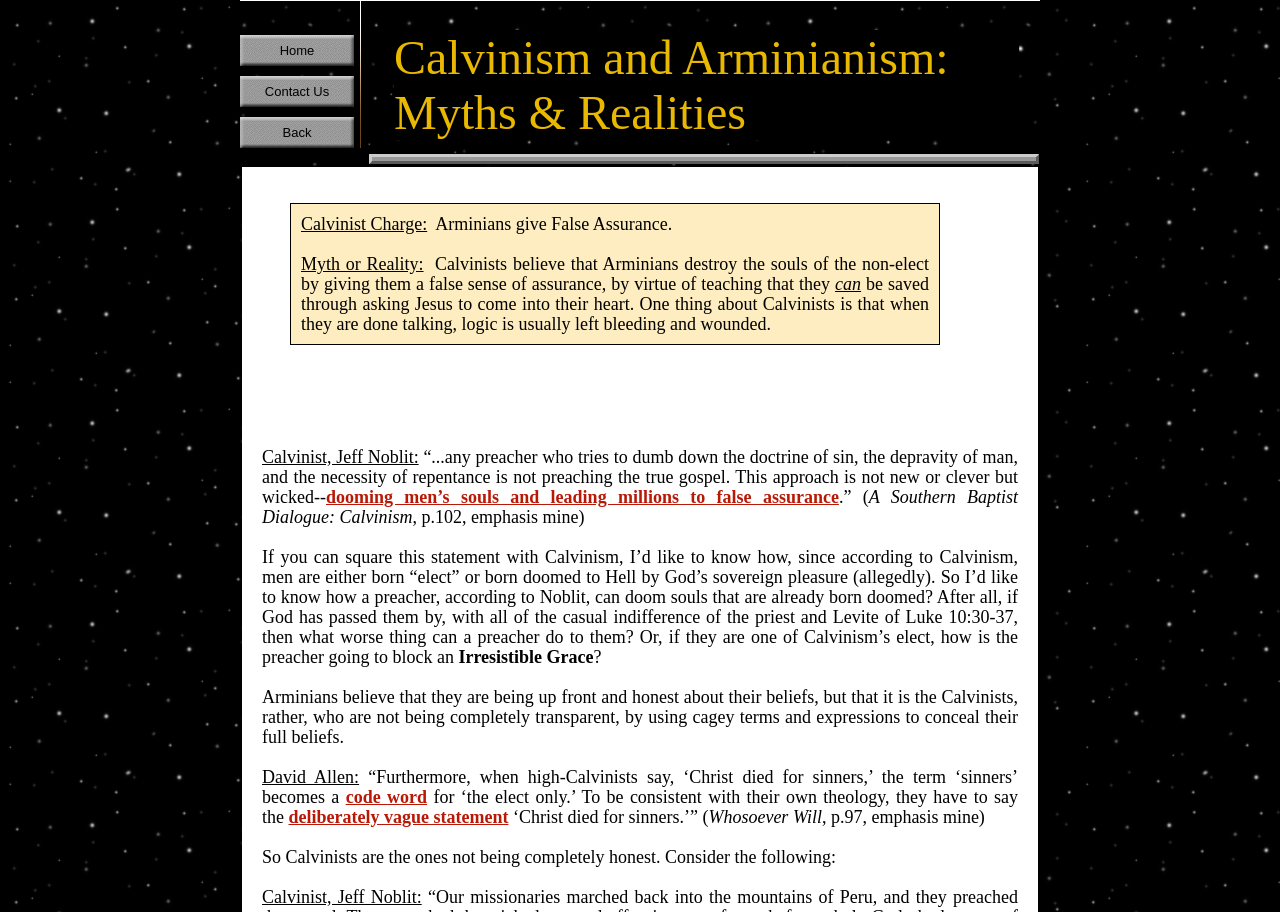Give a one-word or phrase response to the following question: What is the name of the author quoted in the second paragraph?

Jeff Noblit